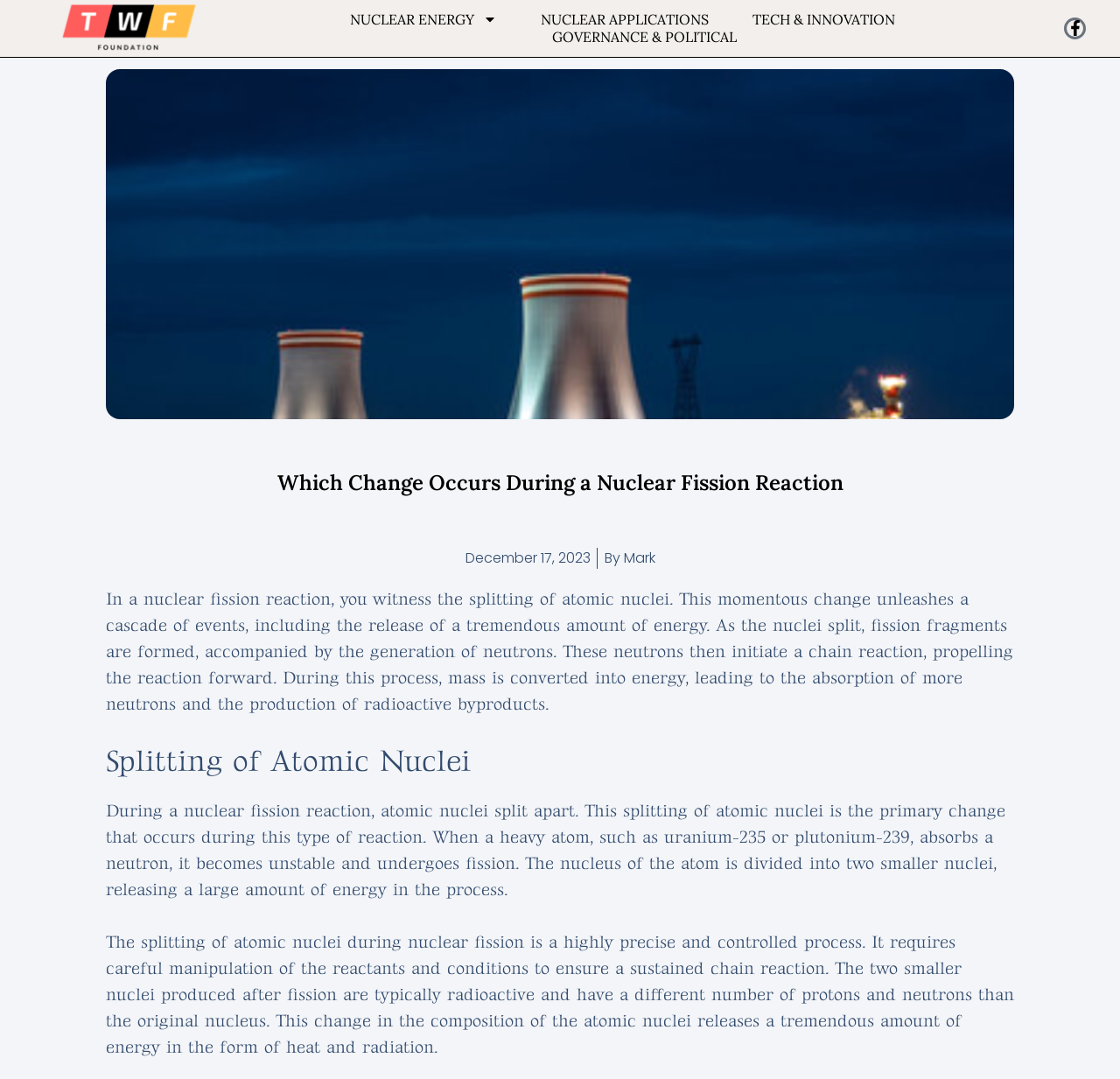Predict the bounding box coordinates for the UI element described as: "Governance & Political". The coordinates should be four float numbers between 0 and 1, presented as [left, top, right, bottom].

[0.493, 0.026, 0.658, 0.042]